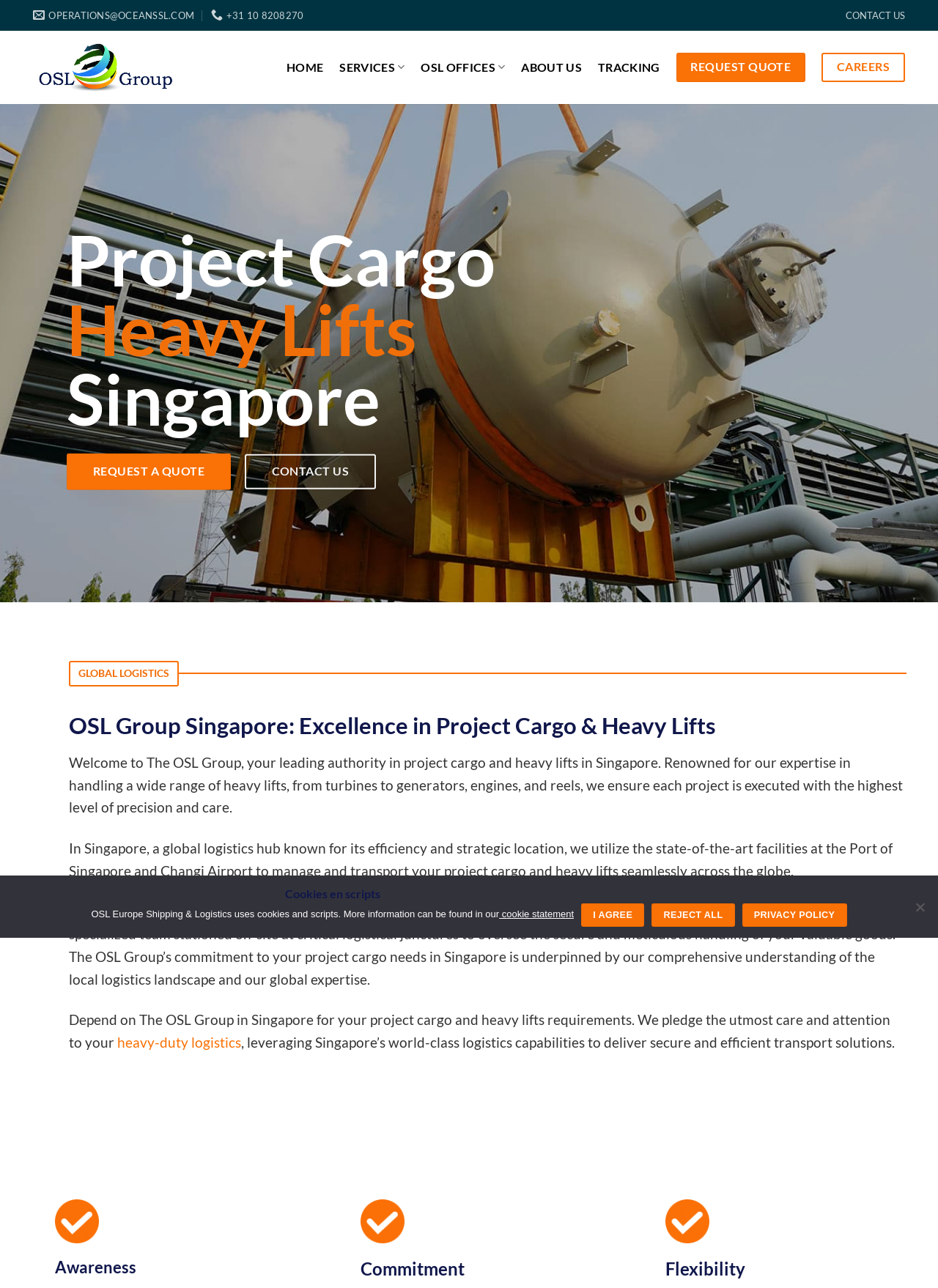Please identify the bounding box coordinates of the clickable area that will allow you to execute the instruction: "Learn about project cargo heavy lifts".

[0.071, 0.175, 0.7, 0.337]